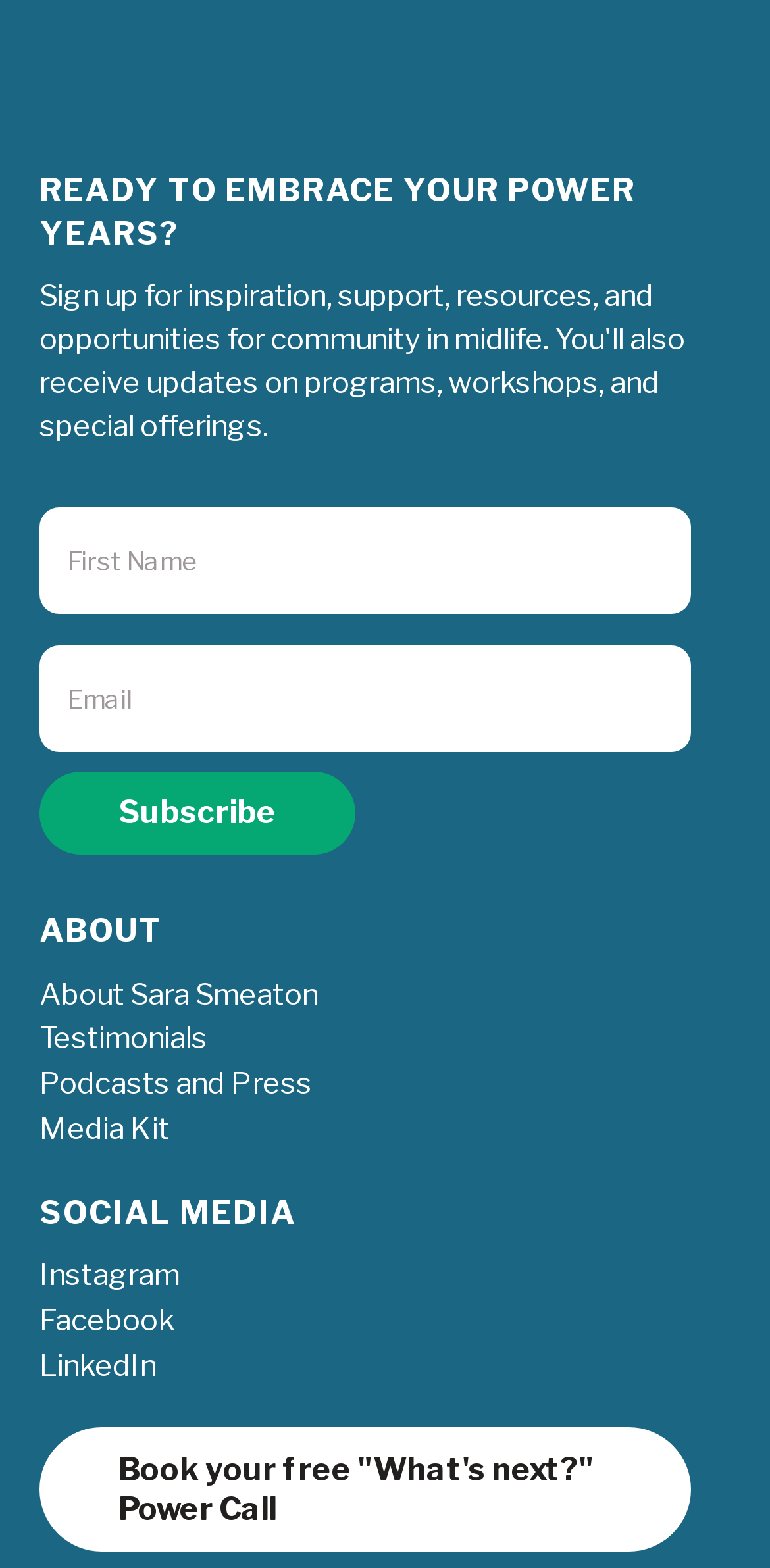Identify the bounding box coordinates necessary to click and complete the given instruction: "Learn about dental veneers".

None